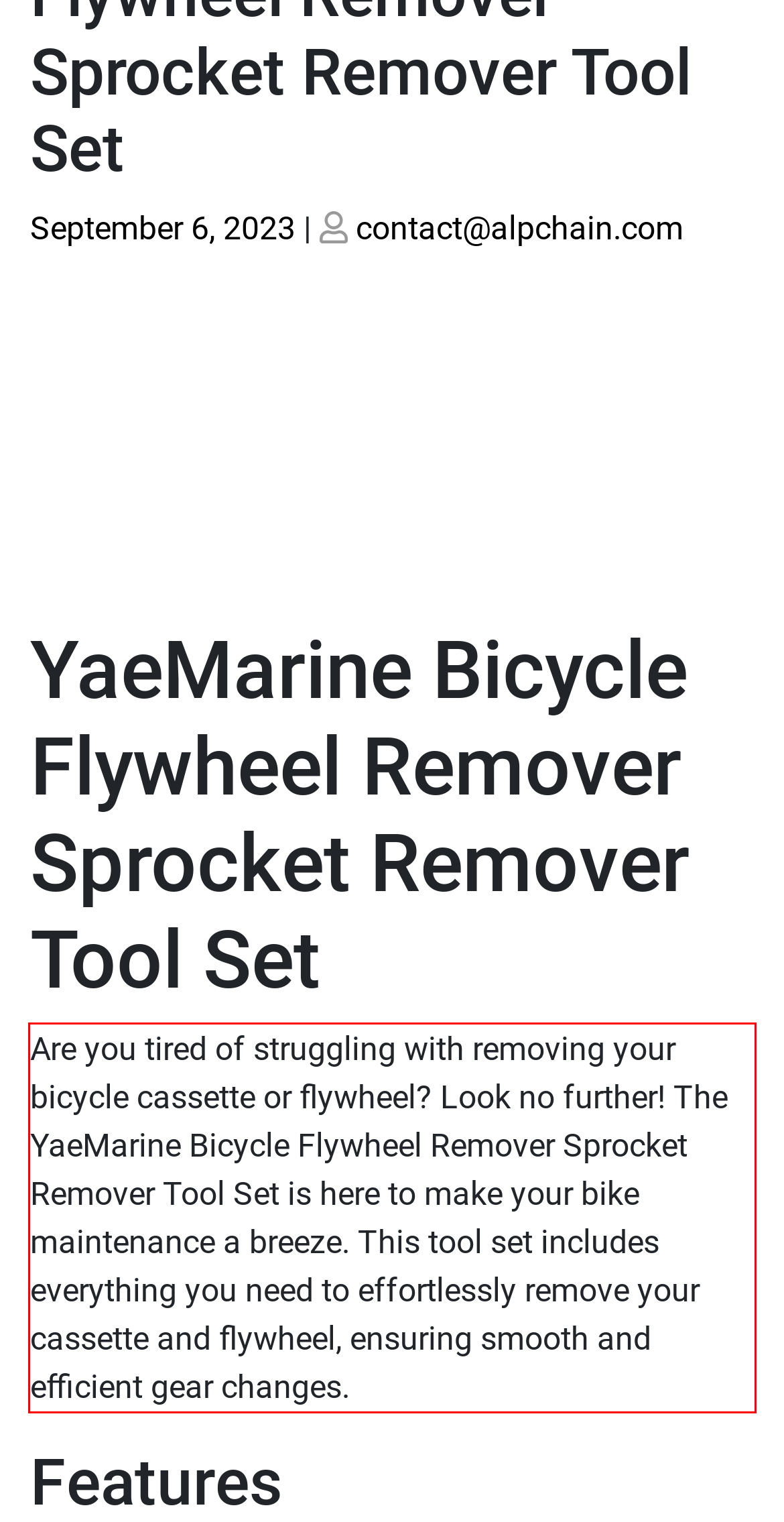Please perform OCR on the text content within the red bounding box that is highlighted in the provided webpage screenshot.

Are you tired of struggling with removing your bicycle cassette or flywheel? Look no further! The YaeMarine Bicycle Flywheel Remover Sprocket Remover Tool Set is here to make your bike maintenance a breeze. This tool set includes everything you need to effortlessly remove your cassette and flywheel, ensuring smooth and efficient gear changes.